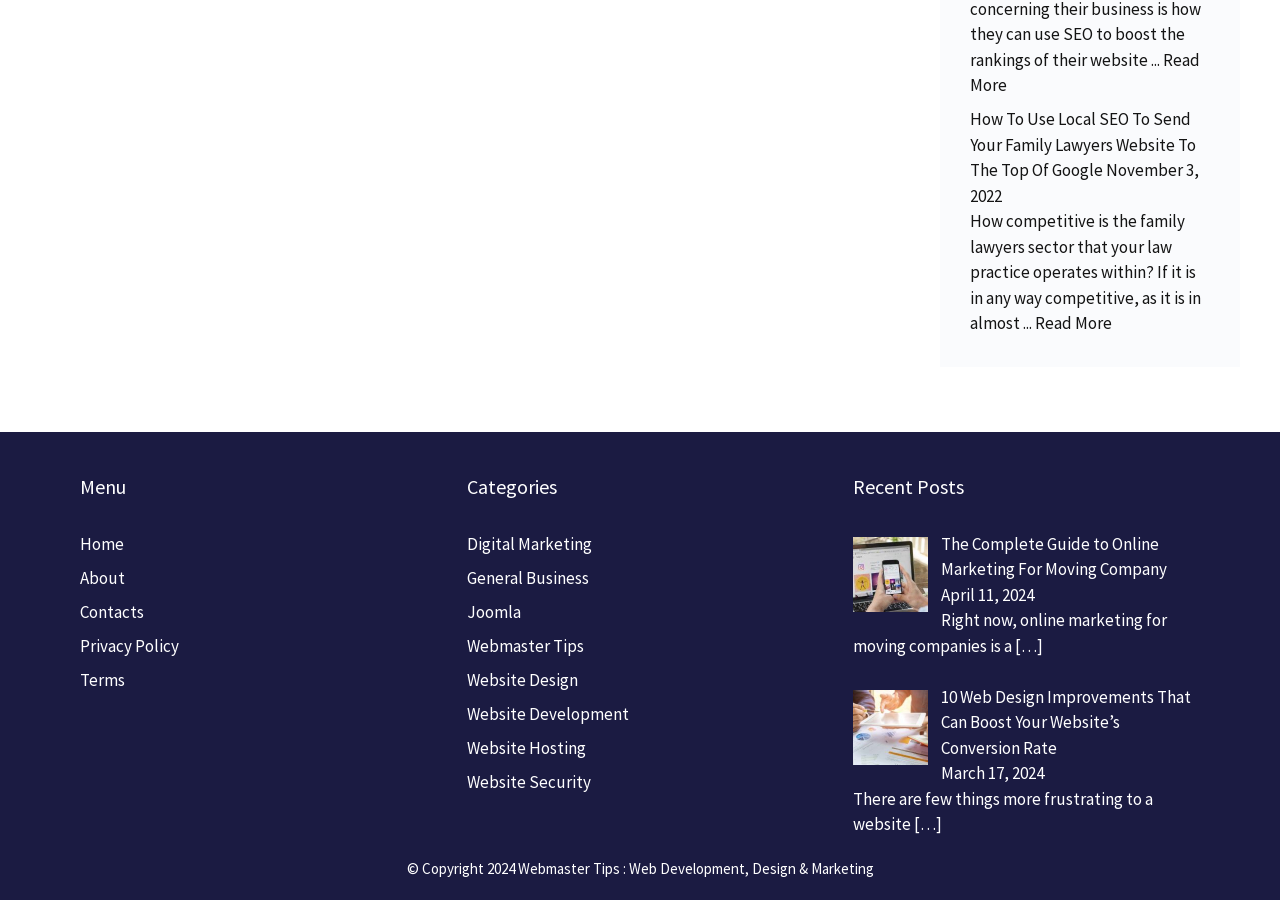Locate the bounding box of the UI element defined by this description: "Privacy Policy". The coordinates should be given as four float numbers between 0 and 1, formatted as [left, top, right, bottom].

[0.062, 0.705, 0.14, 0.729]